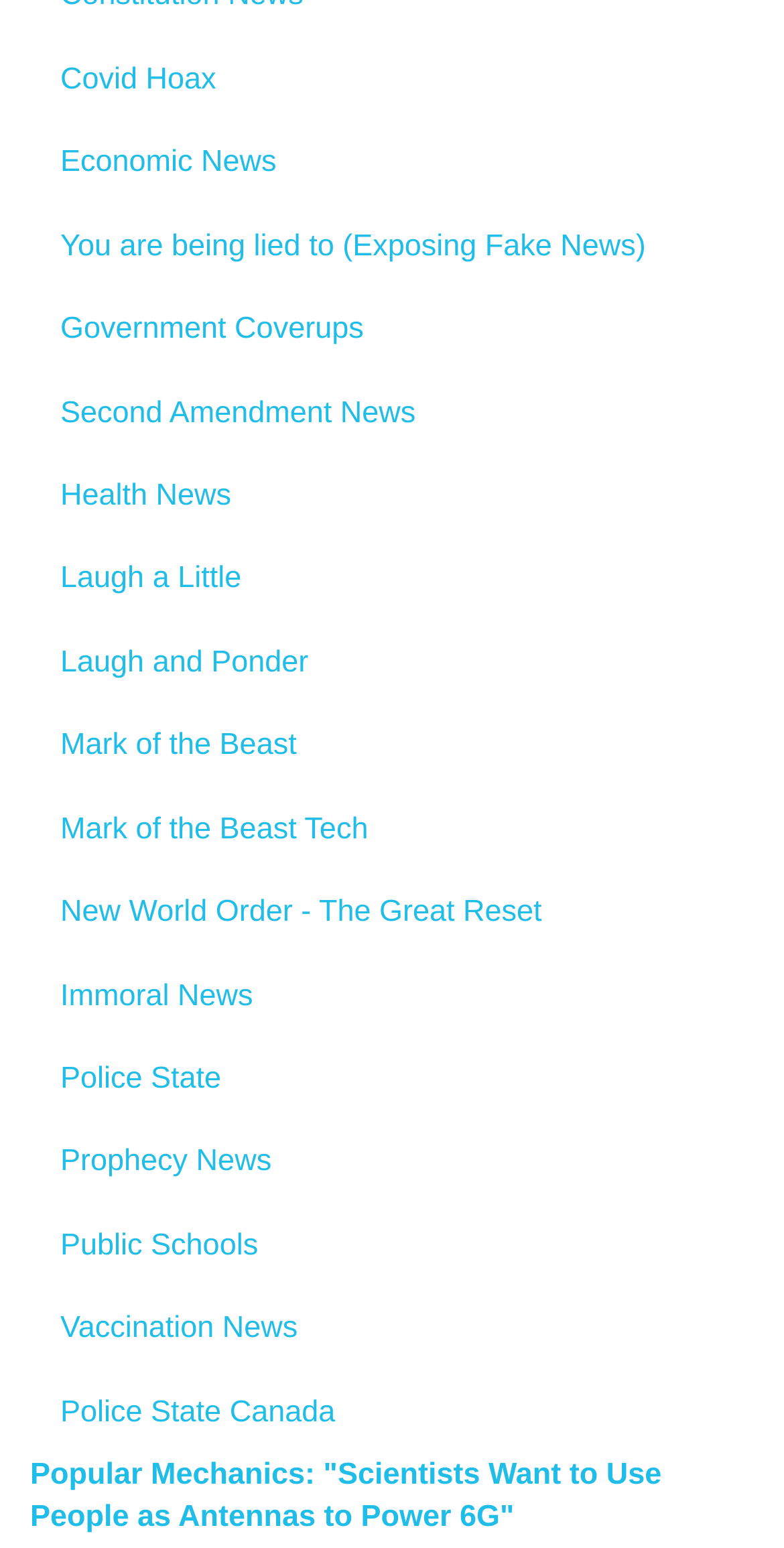Are there any links related to health on the webpage?
Using the image, give a concise answer in the form of a single word or short phrase.

Yes